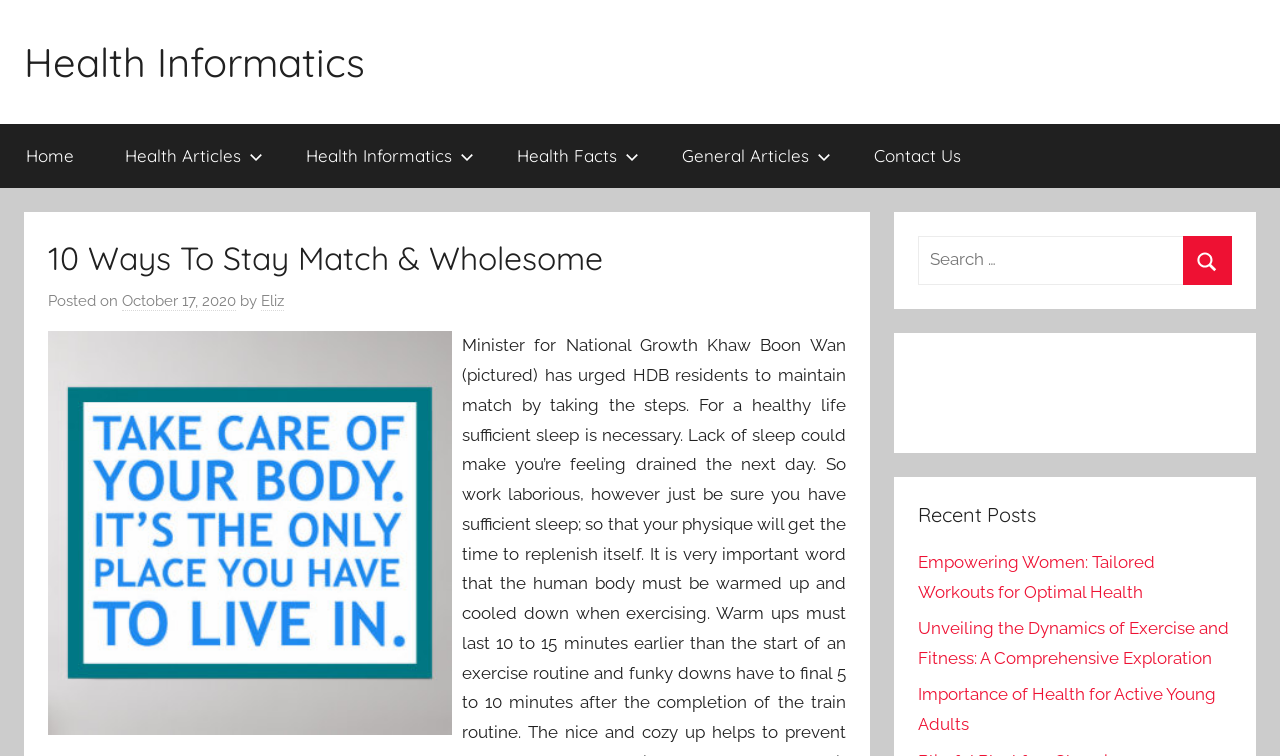Determine the bounding box coordinates for the area that should be clicked to carry out the following instruction: "Click on the 'Contact Us' link".

[0.662, 0.164, 0.77, 0.248]